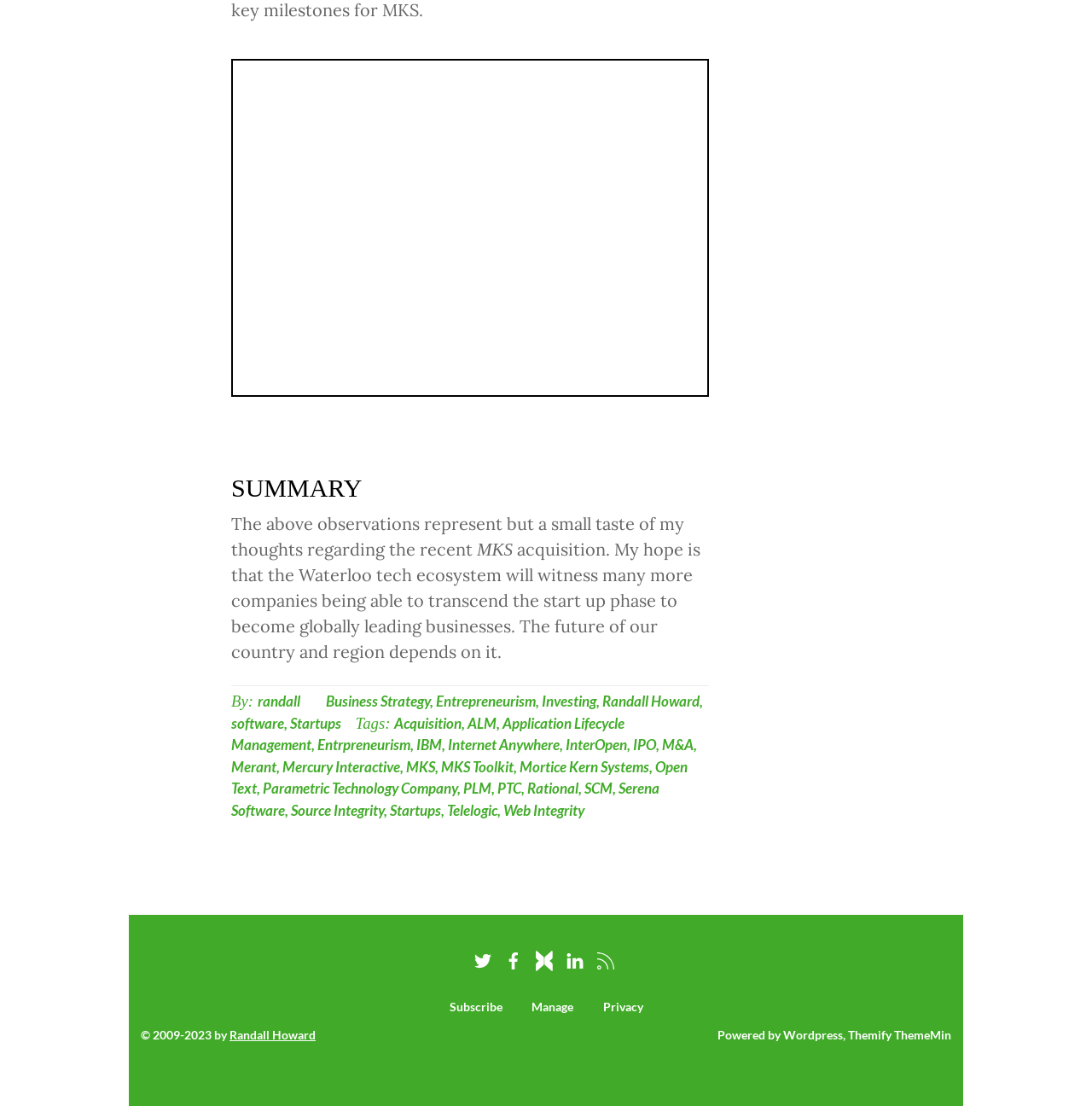What is the topic of the article?
Carefully analyze the image and provide a thorough answer to the question.

The article mentions 'MKS acquisition' in the first paragraph, and the text surrounding it suggests that the article is discussing the author's thoughts on the acquisition of MKS.